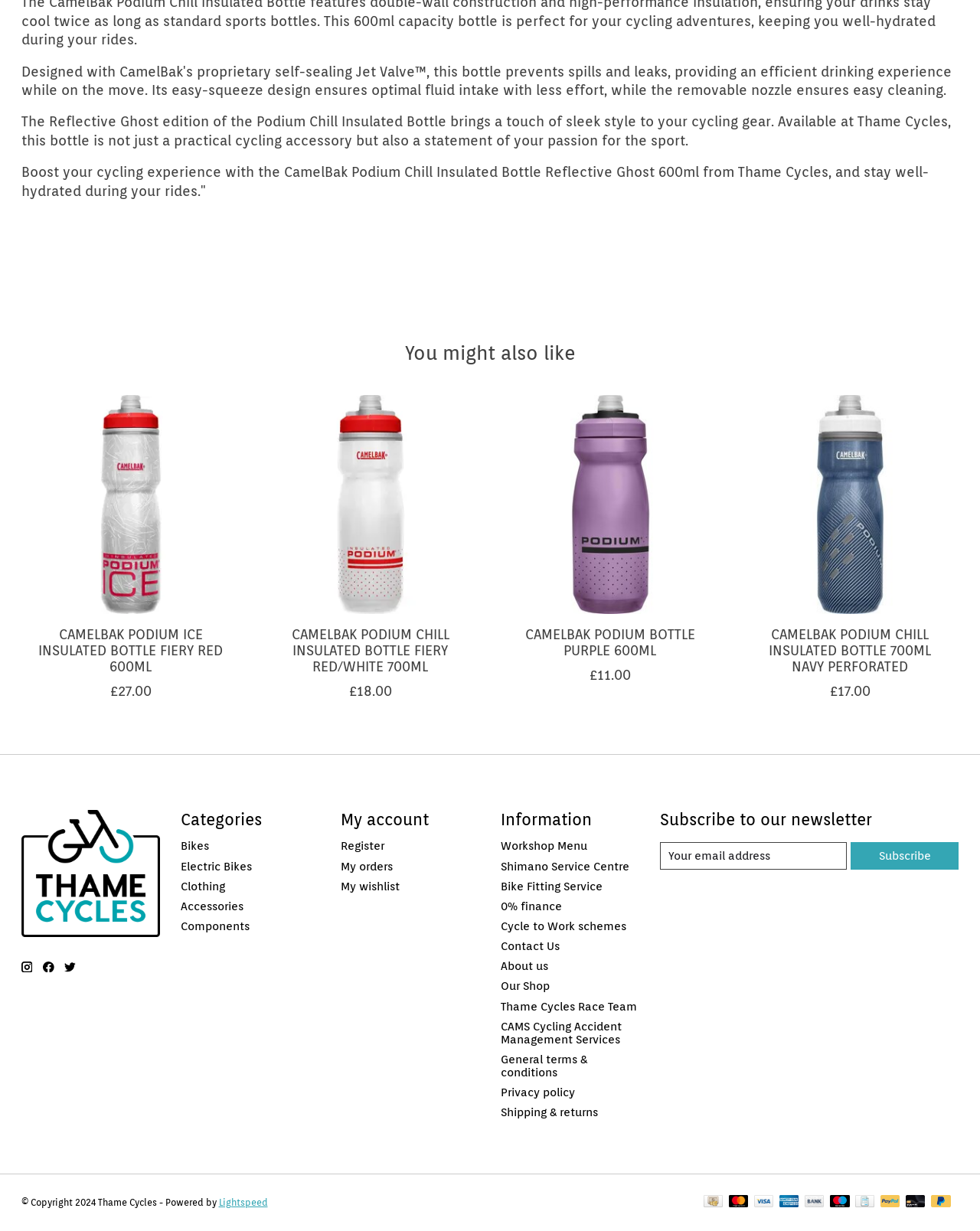Determine the bounding box for the UI element as described: "Shipping & returns". The coordinates should be represented as four float numbers between 0 and 1, formatted as [left, top, right, bottom].

[0.511, 0.898, 0.61, 0.909]